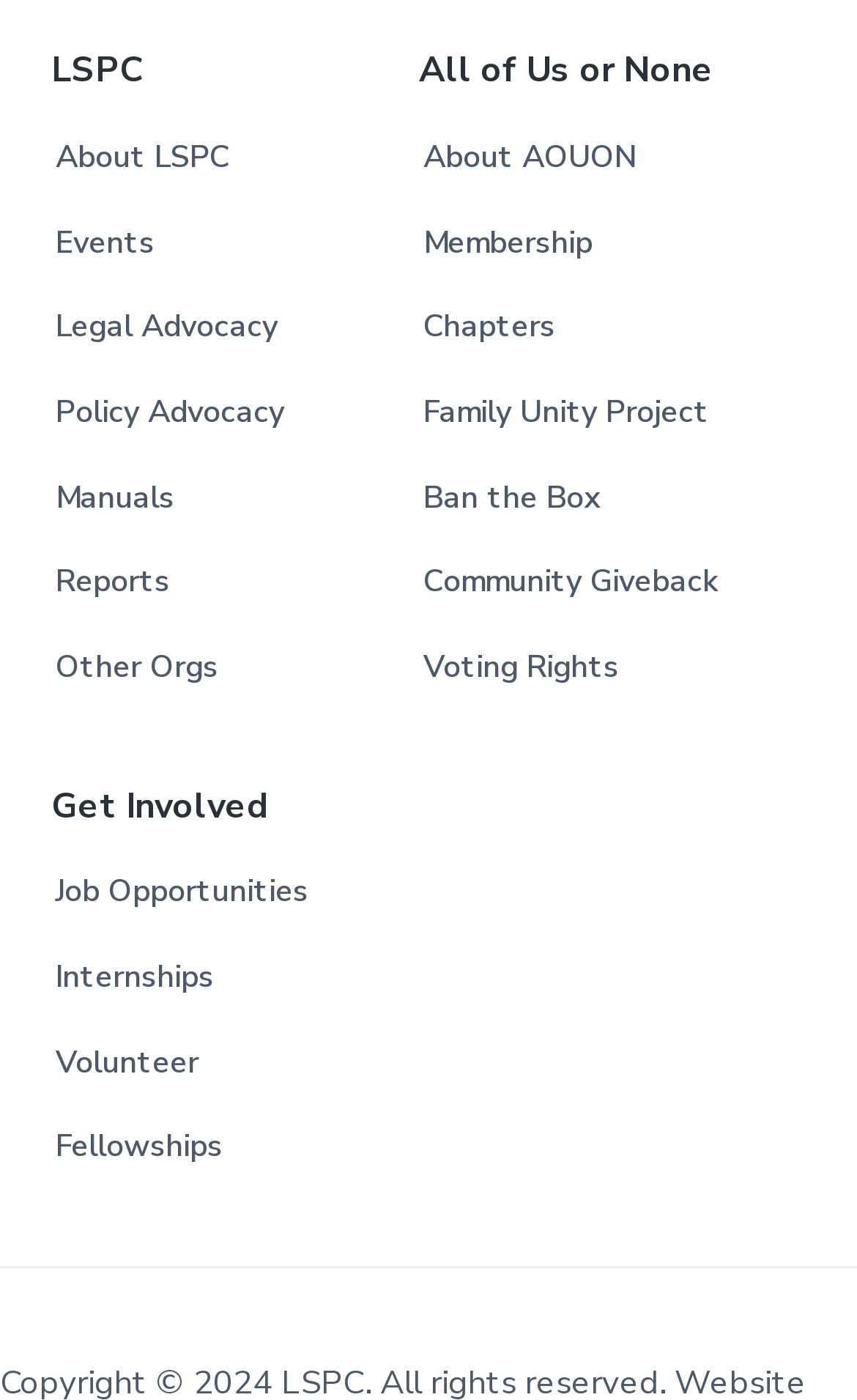Find the bounding box coordinates for the UI element that matches this description: "Family Unity Project".

[0.494, 0.278, 0.827, 0.314]